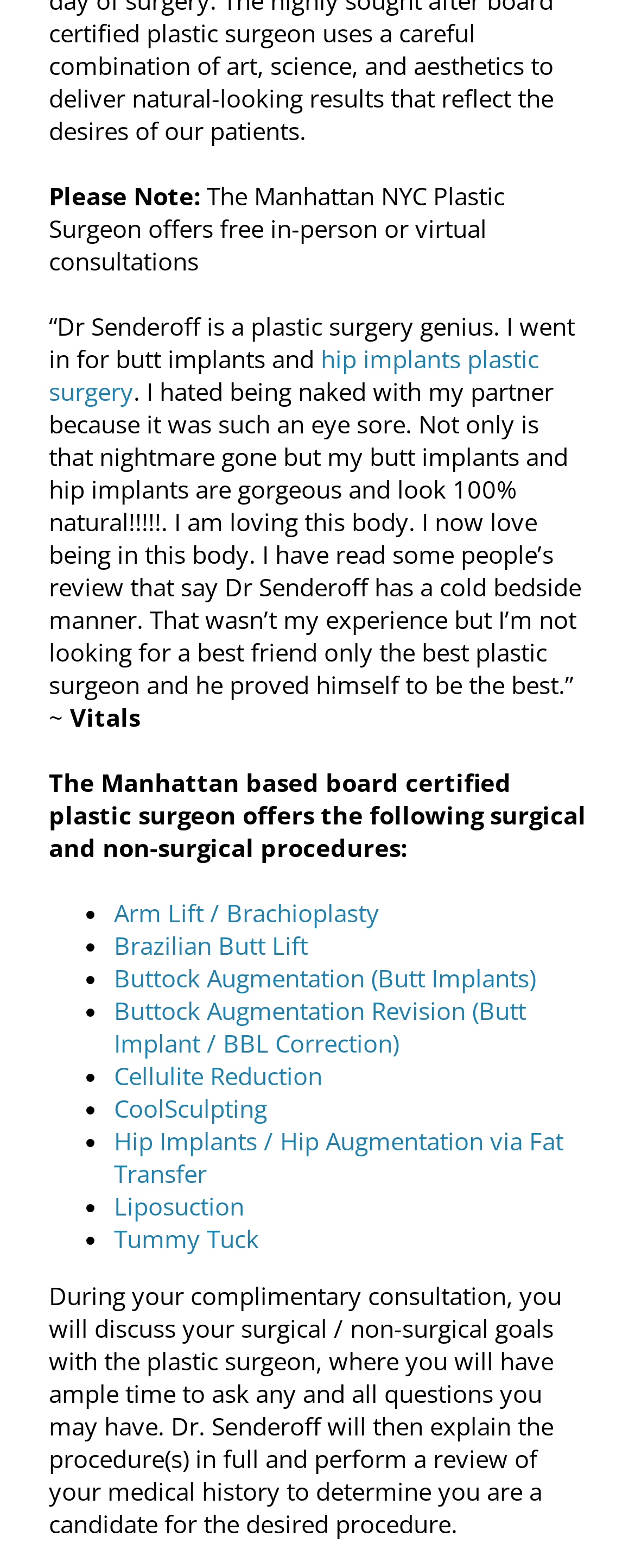Please provide the bounding box coordinates in the format (top-left x, top-left y, bottom-right x, bottom-right y). Remember, all values are floating point numbers between 0 and 1. What is the bounding box coordinate of the region described as: 0

None